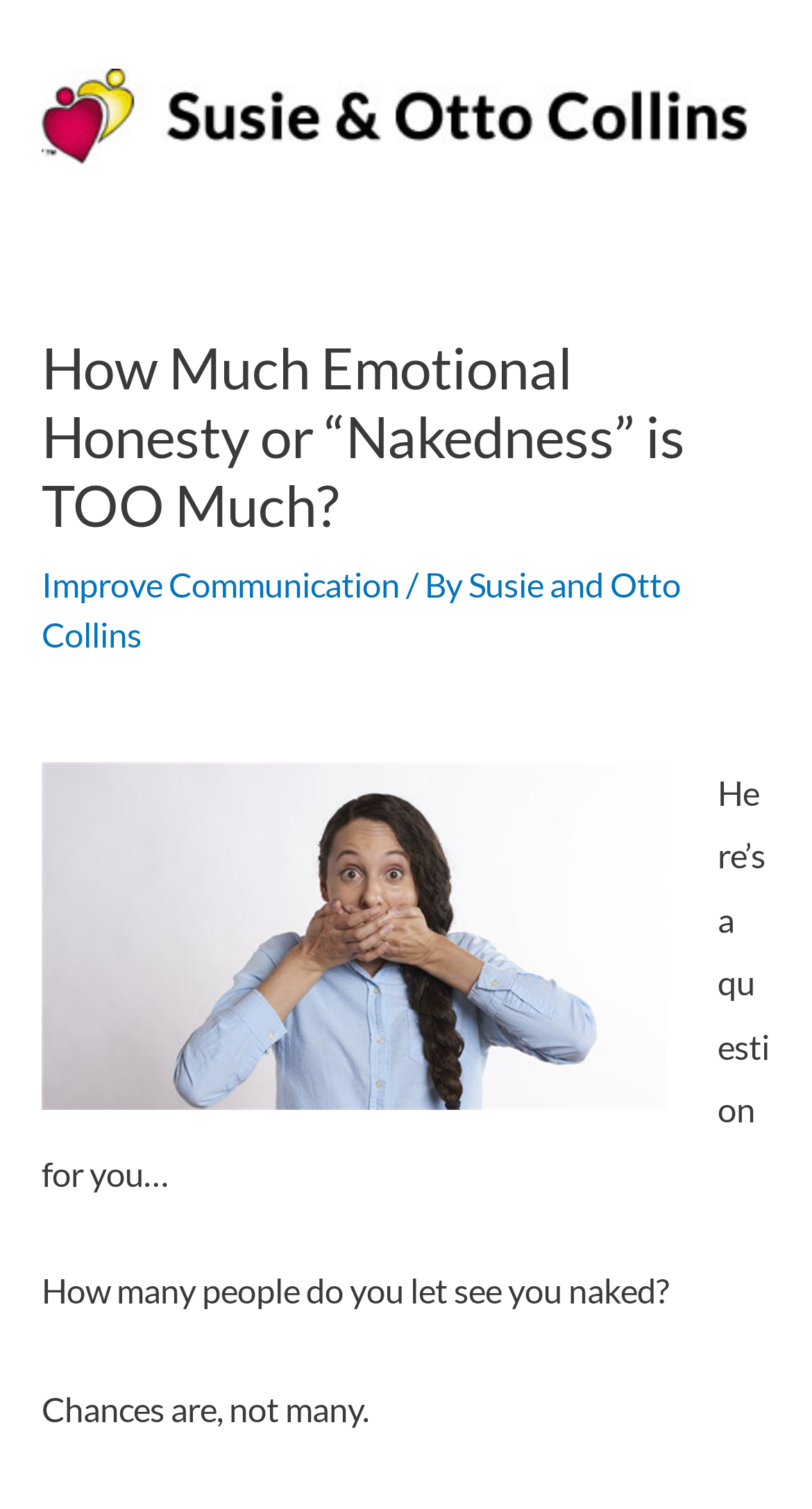What is the topic of discussion on this webpage?
Based on the image content, provide your answer in one word or a short phrase.

Emotional Honesty